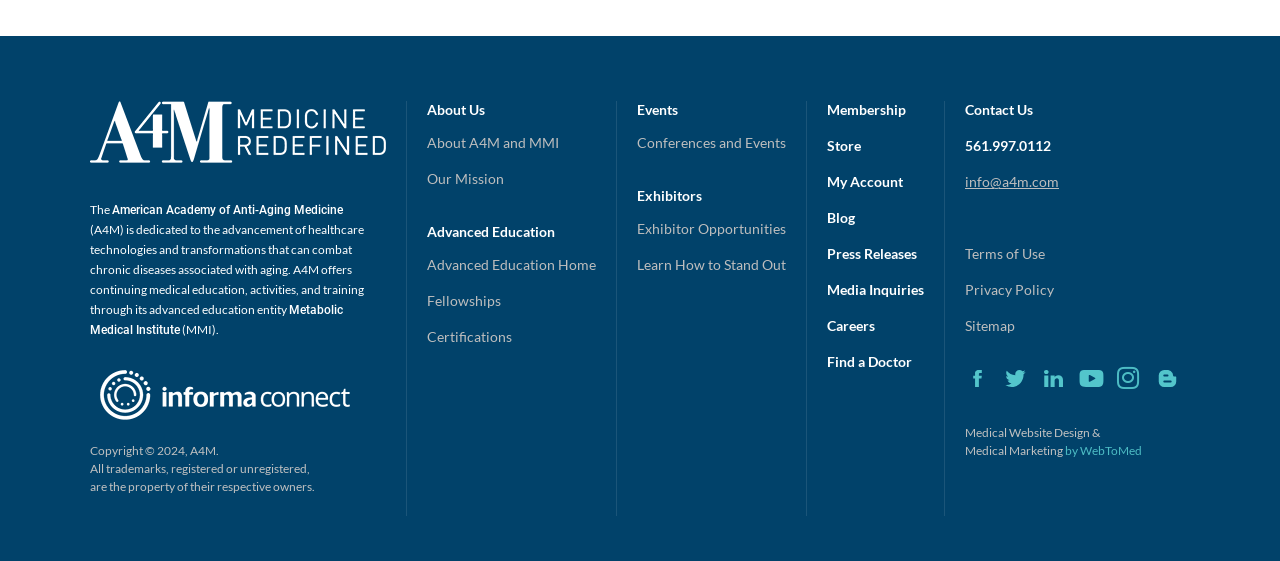Answer the following inquiry with a single word or phrase:
What is MMI?

Metabolic Medical Institute